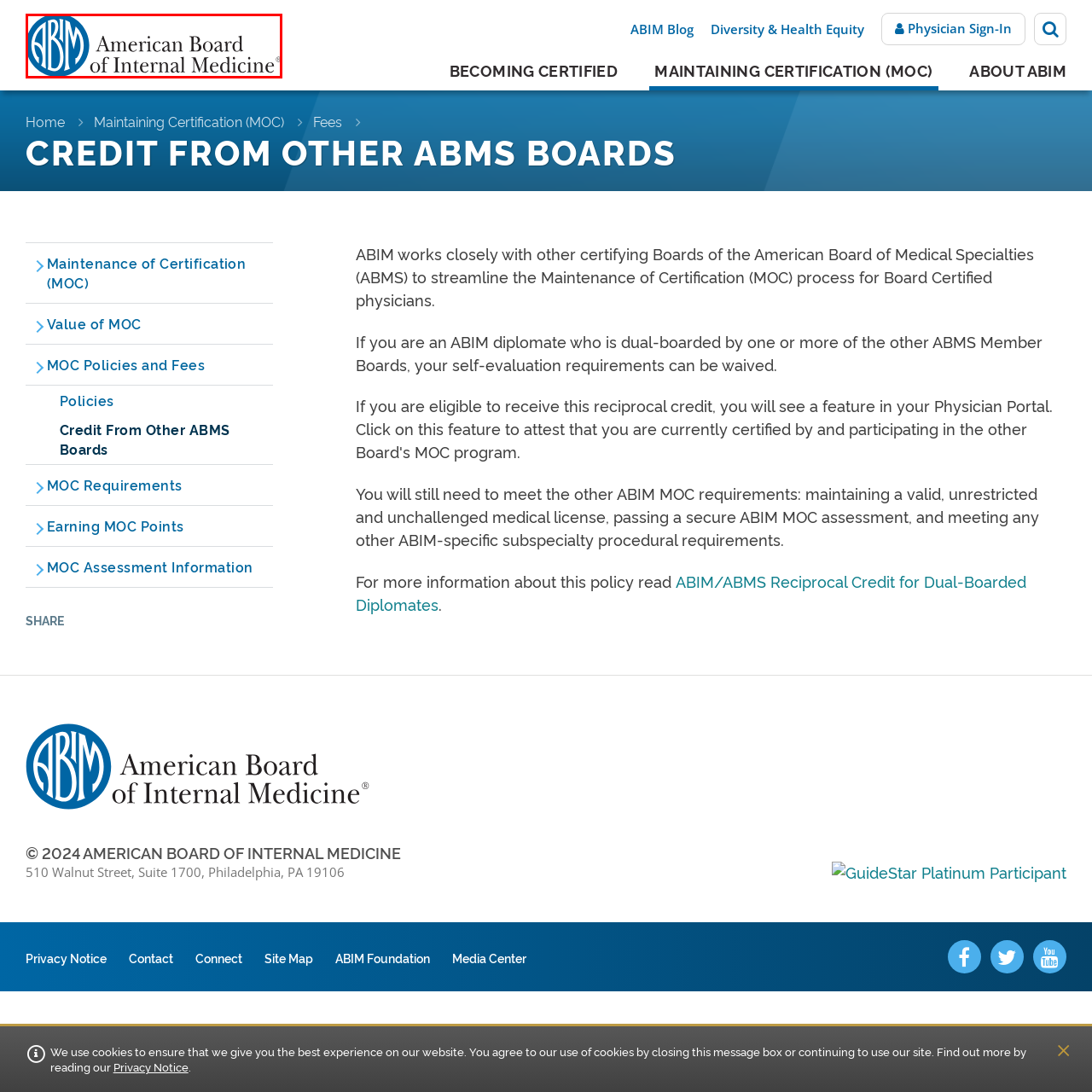Look at the image inside the red boundary and respond to the question with a single word or phrase: What is the full name of the organization?

American Board of Internal Medicine